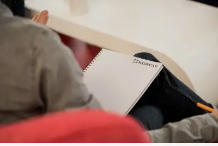What is on the person's lap?
Answer the question with a single word or phrase by looking at the picture.

A notebook